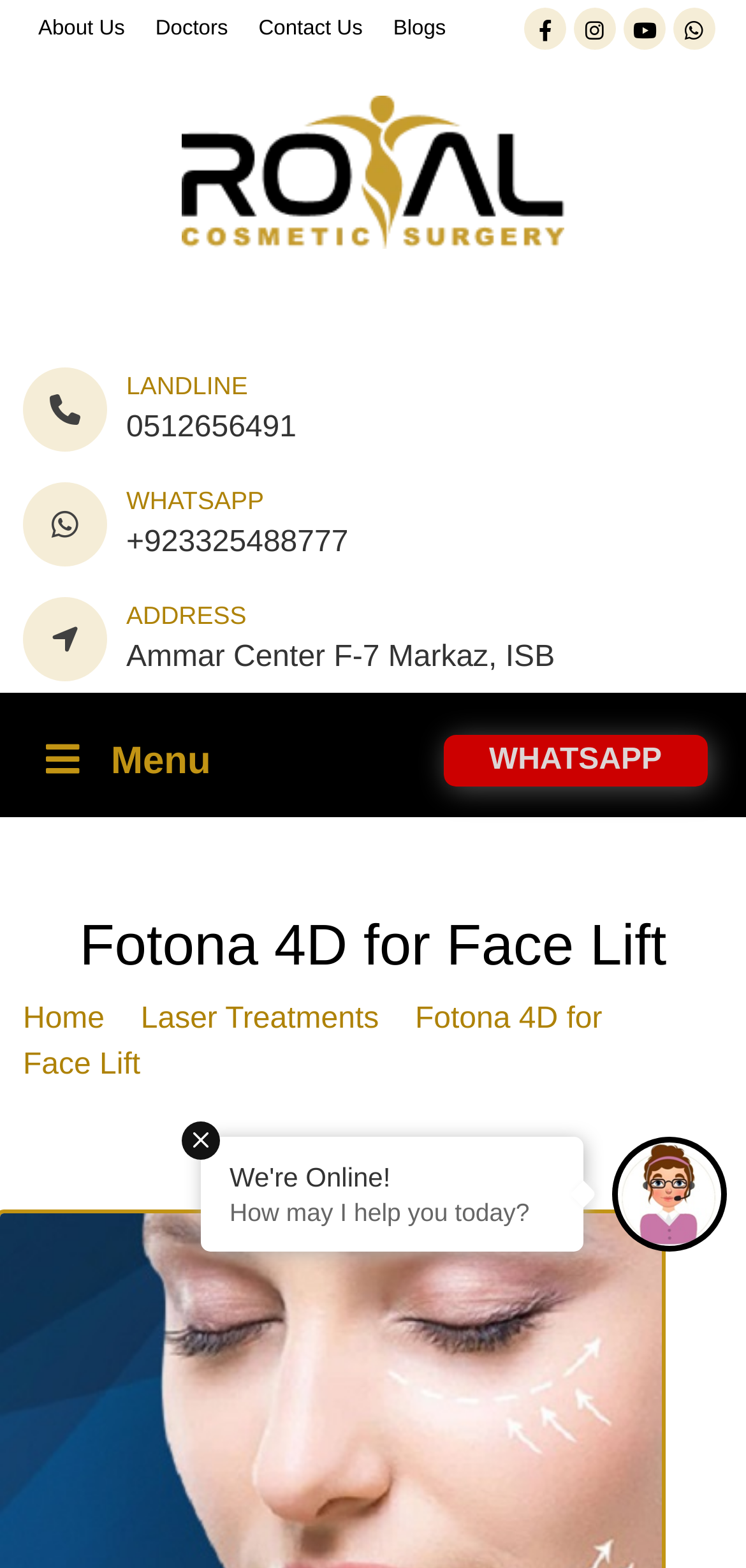Identify the bounding box for the UI element described as: "Dribbble". The coordinates should be four float numbers between 0 and 1, i.e., [left, top, right, bottom].

[0.903, 0.005, 0.959, 0.032]